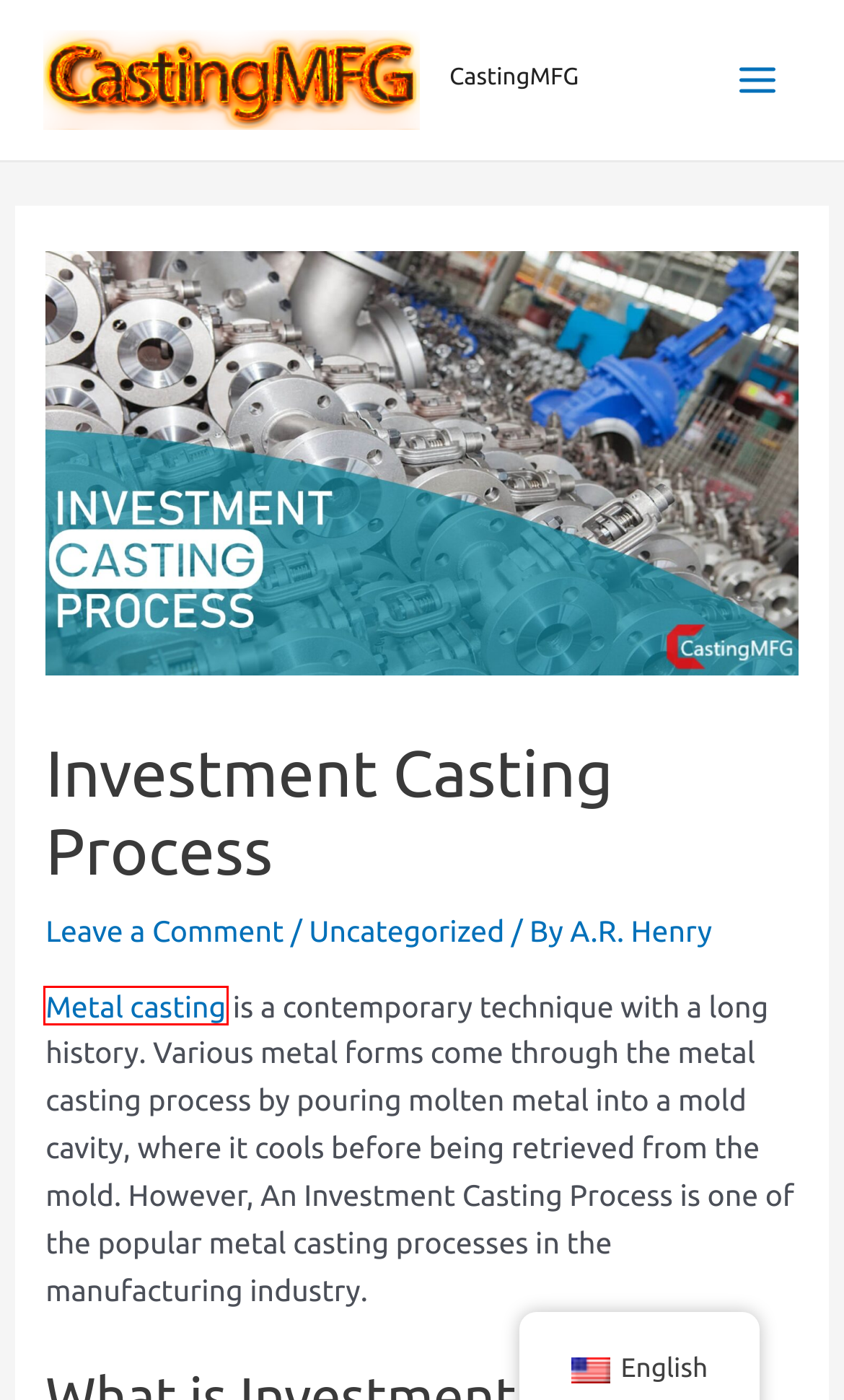A screenshot of a webpage is given, featuring a red bounding box around a UI element. Please choose the webpage description that best aligns with the new webpage after clicking the element in the bounding box. These are the descriptions:
A. Metal Casting Process - What is metal casting and How it works
B. Home - MetalTek
C. SIGMA-OEM
D. Uncategorized Archives - CastingMFG
E. Metal Casting Manufacturing | Metal Casting Foundry
F. Terms of Use - CastingMFG
G. Home - Manufacturer of Precision Casting and Machining Components
H. Cold Forging vs Hot Forging | The detail on their differences - CastingMFG

A